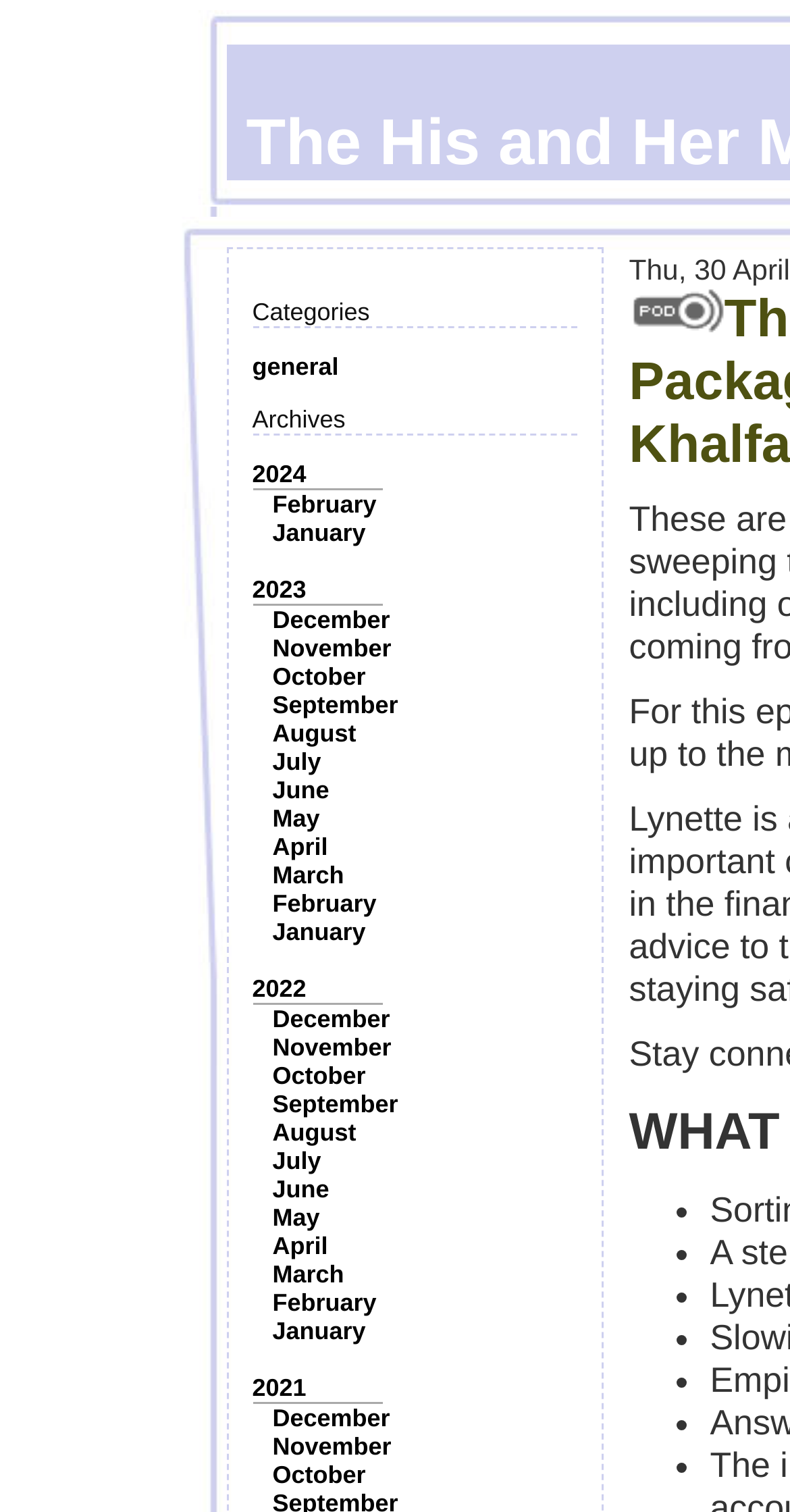Pinpoint the bounding box coordinates of the clickable element to carry out the following instruction: "Click on the 'general' category."

[0.319, 0.233, 0.429, 0.252]